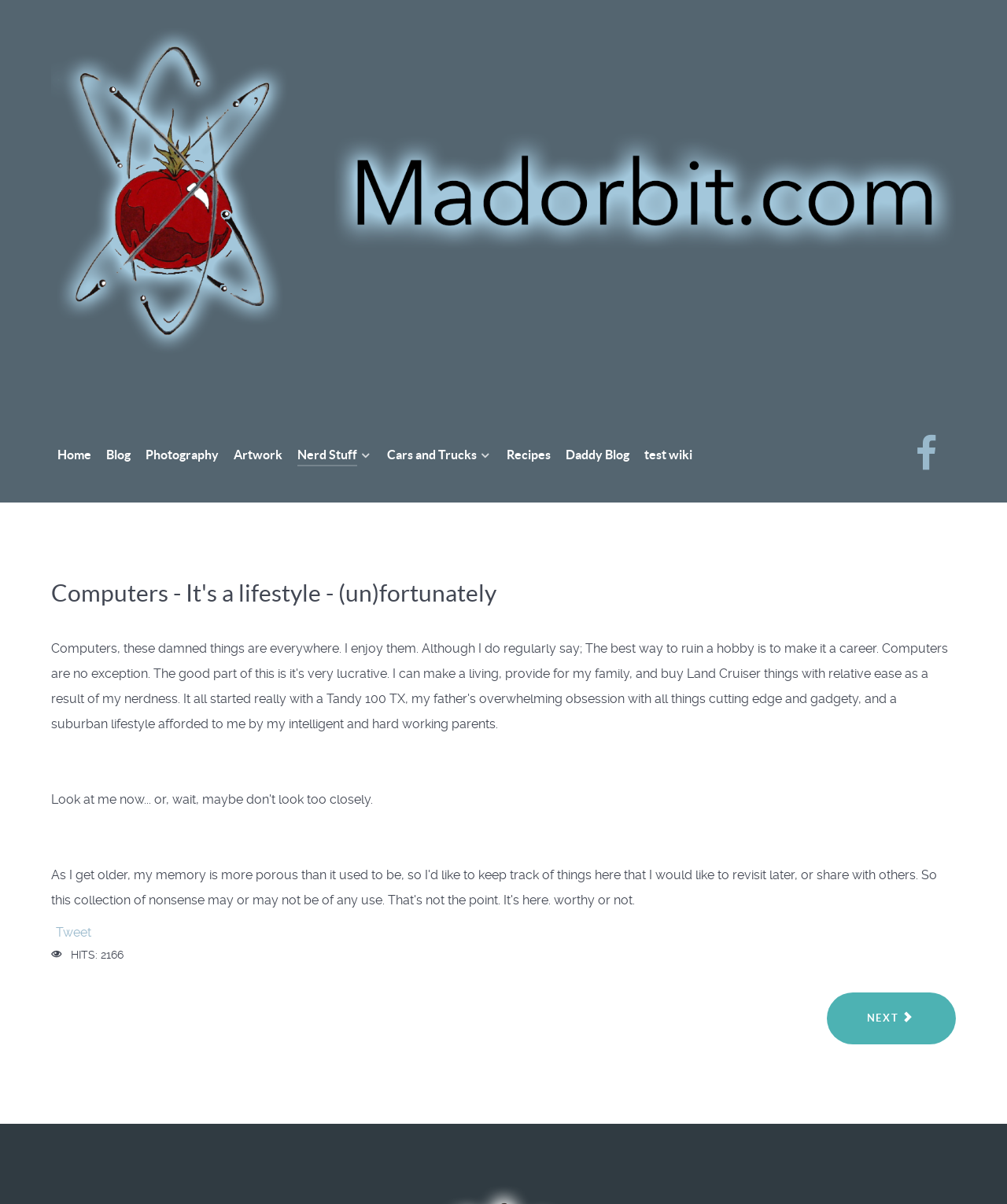Refer to the image and answer the question with as much detail as possible: Is there a photography section on the website?

I saw a link 'Photography' in the main navigation section, which suggests that there is a photography section on the website.